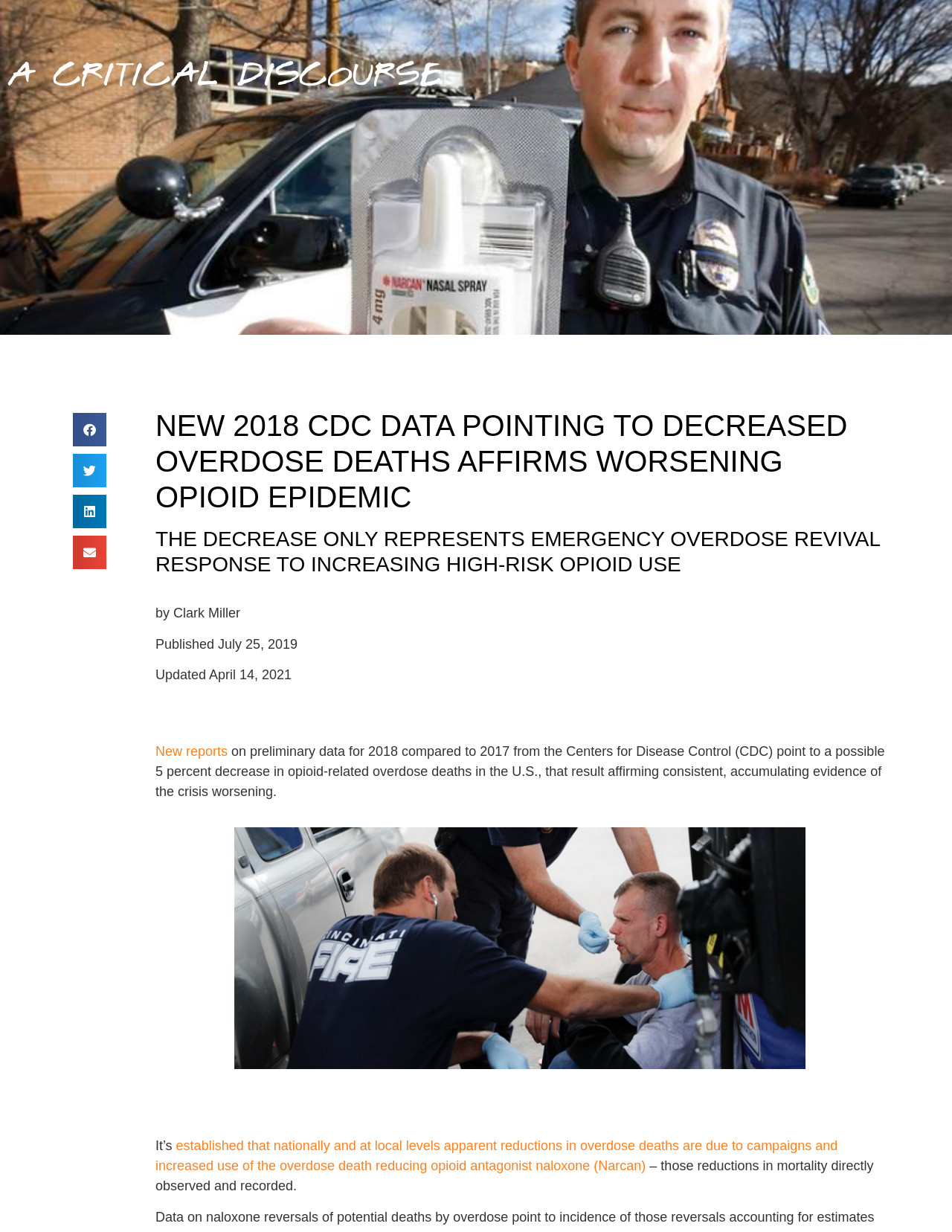Given the element description: "New reports", predict the bounding box coordinates of the UI element it refers to, using four float numbers between 0 and 1, i.e., [left, top, right, bottom].

[0.163, 0.604, 0.239, 0.616]